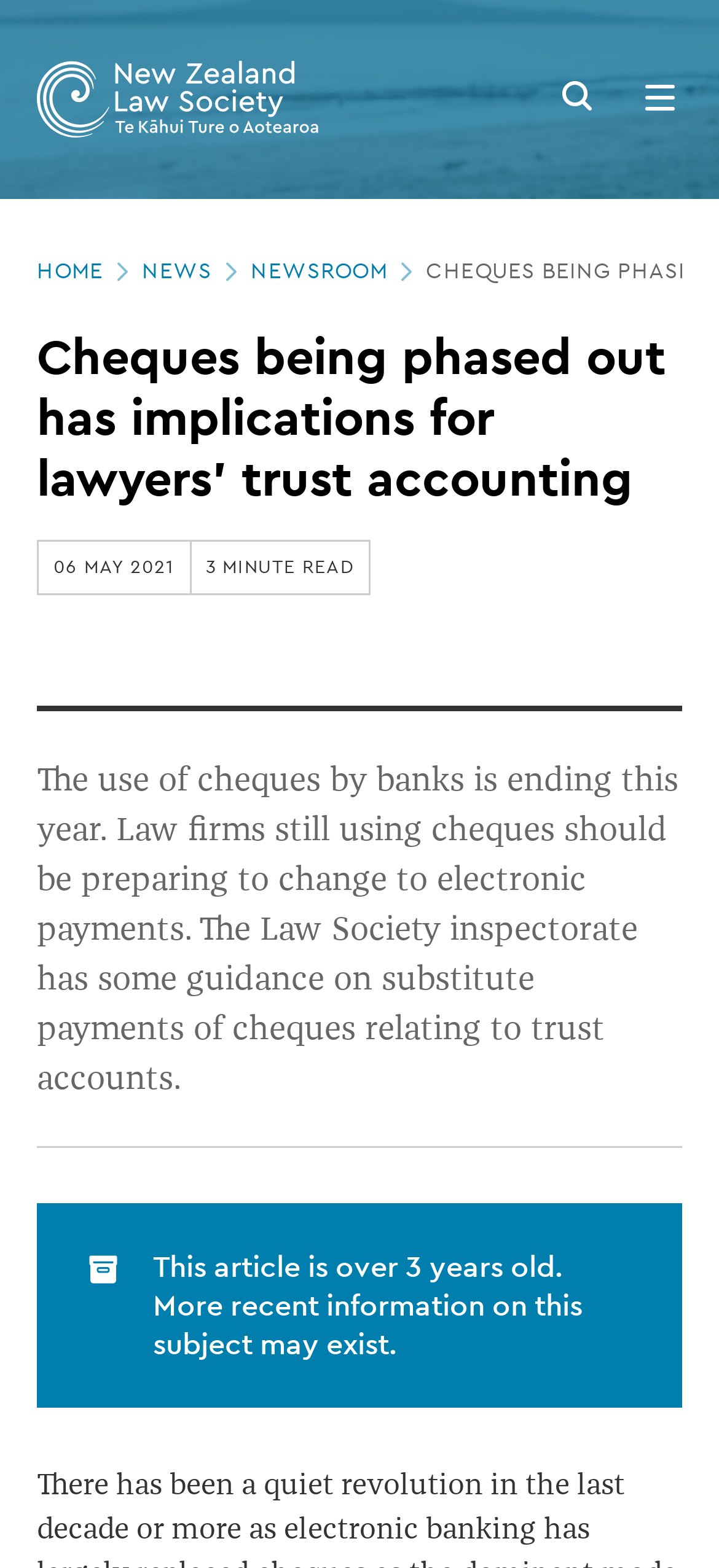Create an elaborate caption for the webpage.

The webpage is about the New Zealand Law Society (NZLS) and its news article on the phasing out of cheques and its implications for lawyers' trust accounting. 

At the top left corner, there is a New Zealand Law Society logo, which is an image linked to the NZLS homepage. Next to it, on the top right corner, there are three buttons: a search button with a magnifying glass icon, an open menu button with a hamburger icon, and a navigation menu with links to HOME, NEWS, and NEWSROOM, each accompanied by a chevron-right icon.

Below the navigation menu, there is a header section that takes up most of the page. It contains the title of the news article, "Cheques being phased out has implications for lawyers’ trust accounting", which is a heading. Underneath the title, there are two time stamps: one showing the date "06 MAY 2021" and the other showing the reading time "3 MINUTE READ".

The main content of the article is a block of text that explains the implications of the phasing out of cheques for law firms, particularly in relation to trust accounts. The text is accompanied by an image of an archive icon at the bottom left corner. 

There is also a heading that warns readers that the article is over 3 years old and that more recent information on the subject may exist. This warning is located below the main content and takes up about a quarter of the page width.